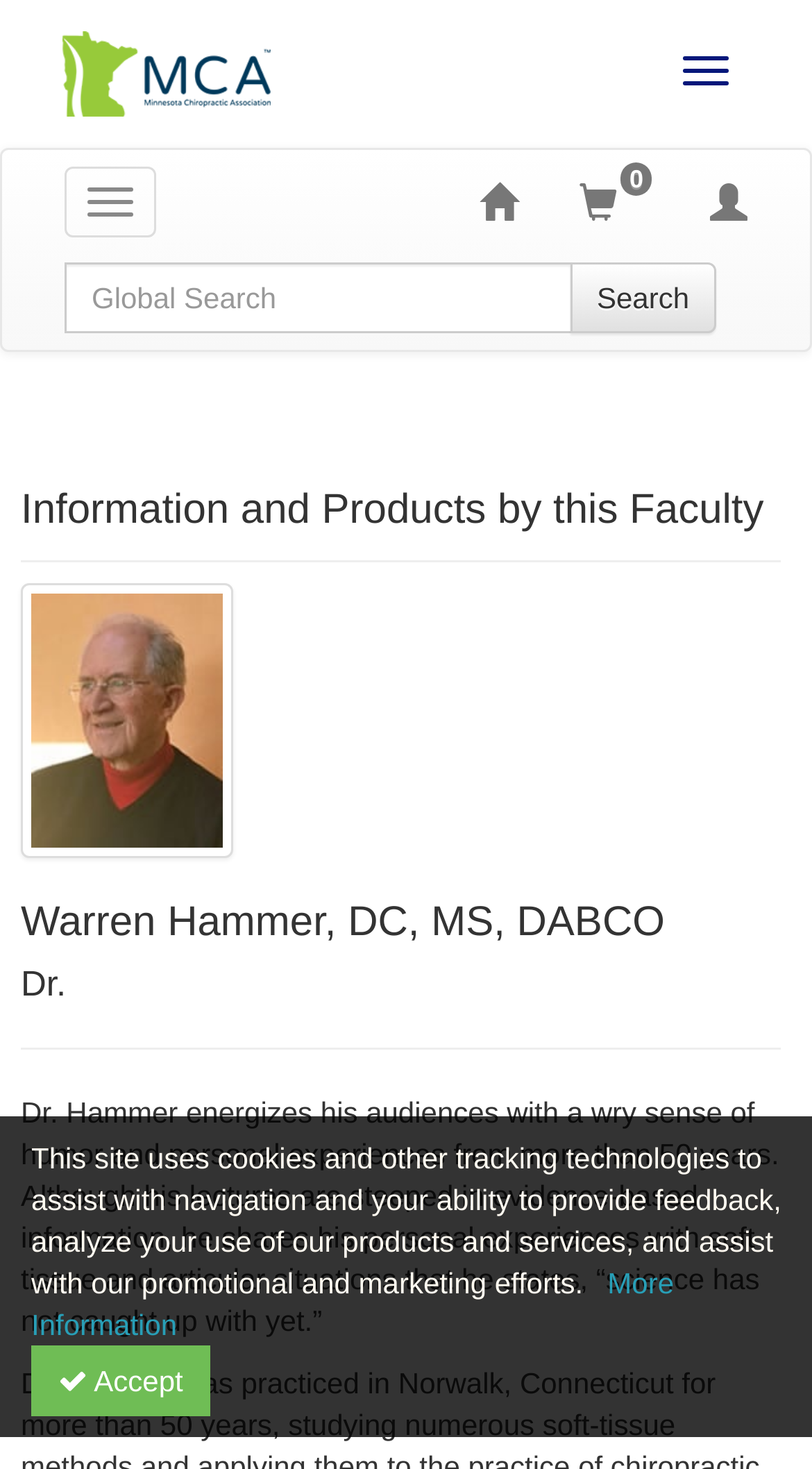Respond with a single word or phrase for the following question: 
What is the navigation button at the top right corner?

Toggle navigation